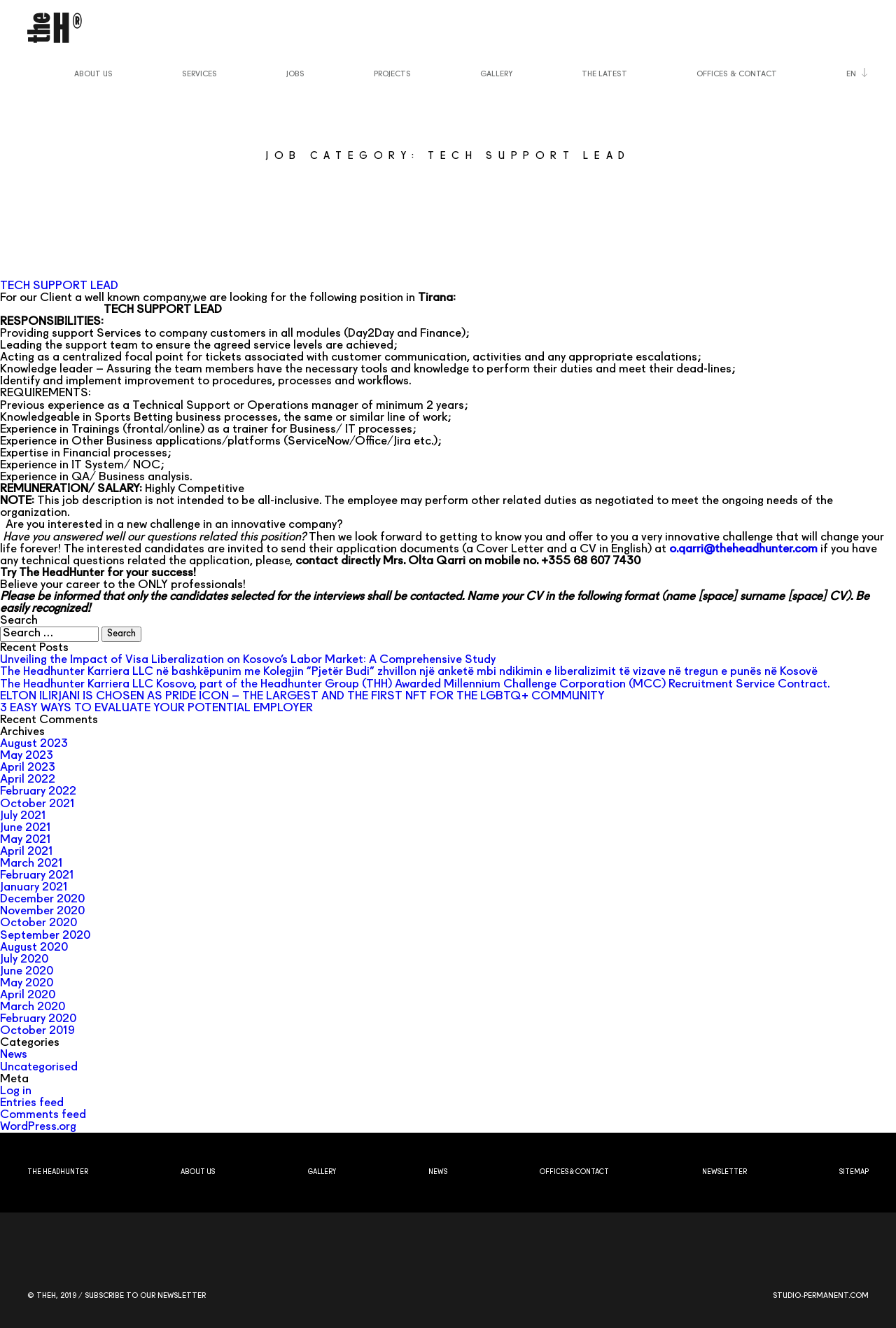Please locate the clickable area by providing the bounding box coordinates to follow this instruction: "Apply for the job".

[0.747, 0.409, 0.916, 0.418]